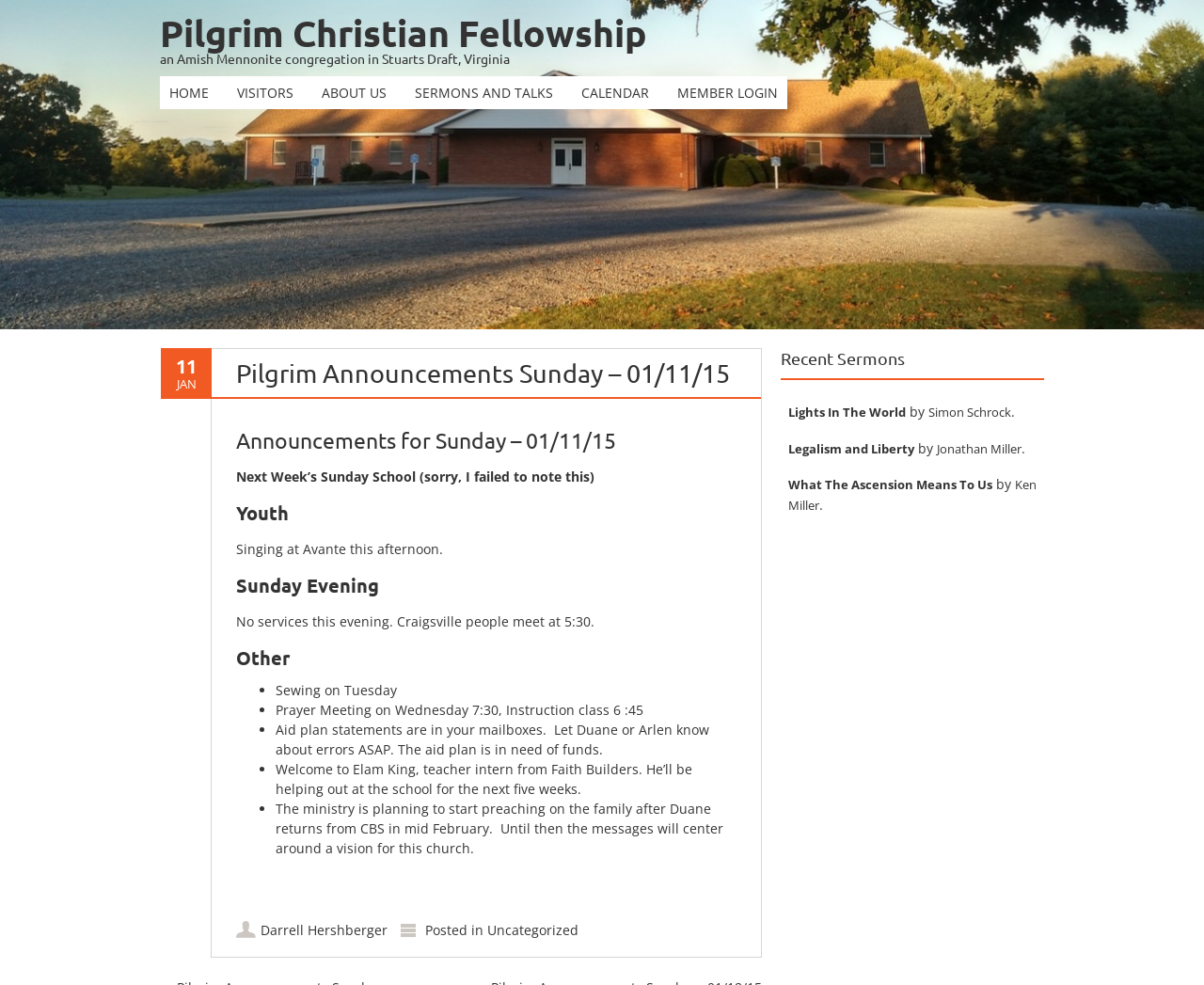Respond with a single word or phrase to the following question:
What is the name of the congregation?

Pilgrim Christian Fellowship